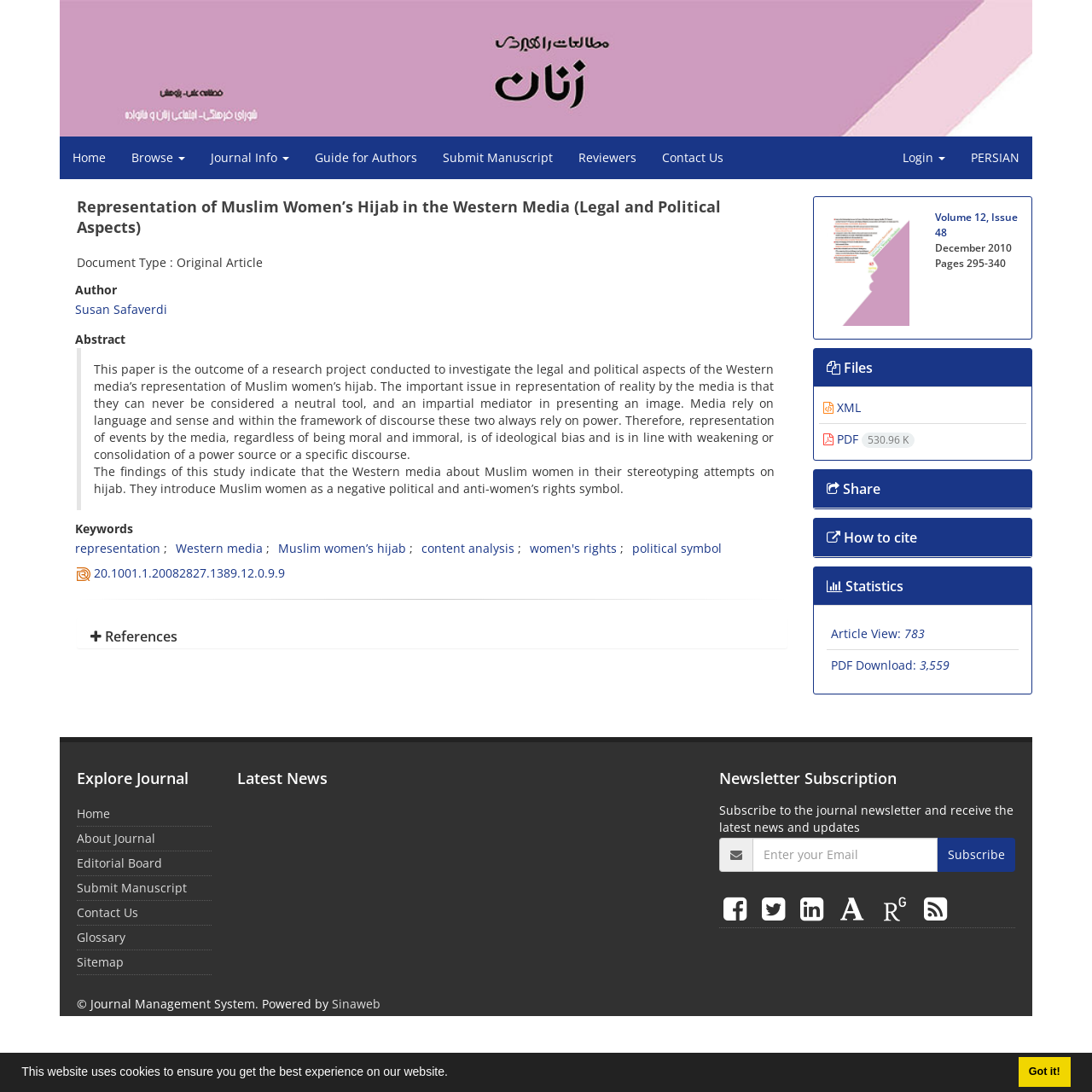Determine the bounding box of the UI component based on this description: "content analysis". The bounding box coordinates should be four float values between 0 and 1, i.e., [left, top, right, bottom].

[0.386, 0.495, 0.471, 0.509]